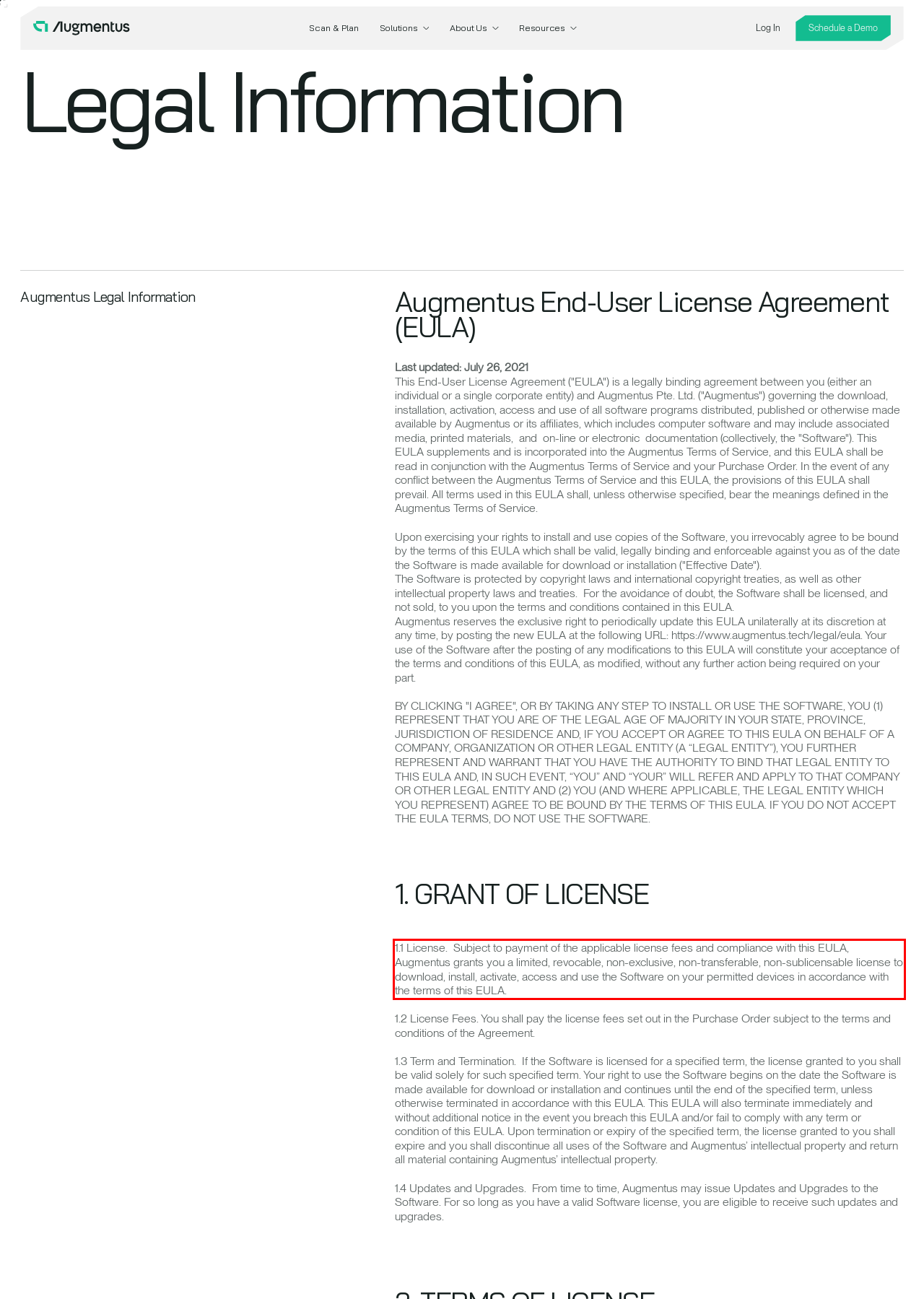You are given a screenshot with a red rectangle. Identify and extract the text within this red bounding box using OCR.

1.1 License. Subject to payment of the applicable license fees and compliance with this EULA, Augmentus grants you a limited, revocable, non-exclusive, non-transferable, non-sublicensable license to download, install, activate, access and use the Software on your permitted devices in accordance with the terms of this EULA.